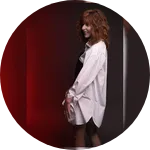What is the dominant tone of the background?
Look at the screenshot and respond with a single word or phrase.

Red and black